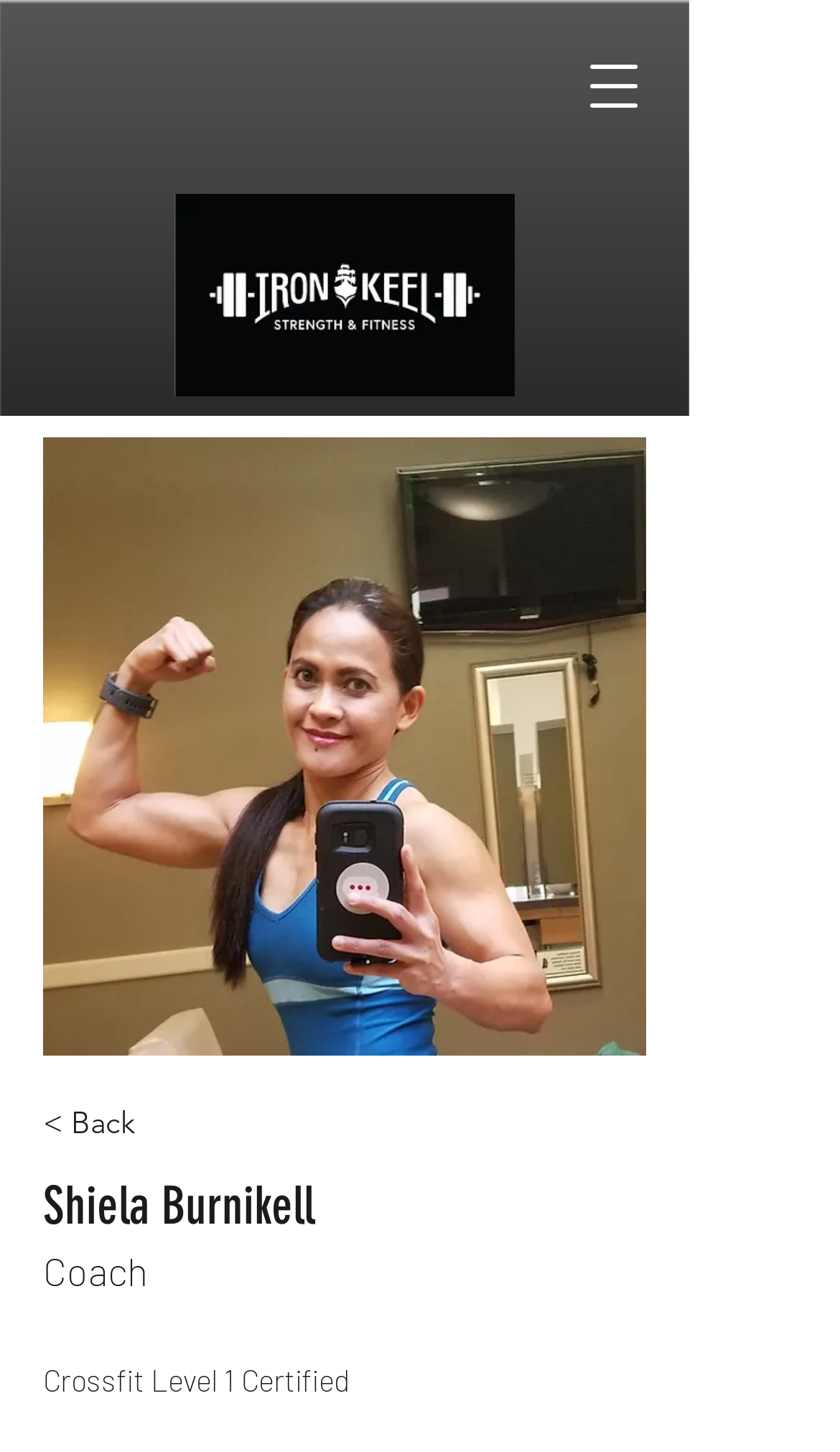Carefully observe the image and respond to the question with a detailed answer:
What is the certification of Shiela Burnikell?

According to the webpage, Shiela Burnikell is Crossfit Level 1 Certified, as indicated by the StaticText 'Crossfit Level 1 Certified' element, which is located below the heading 'Shiela Burnikell'.